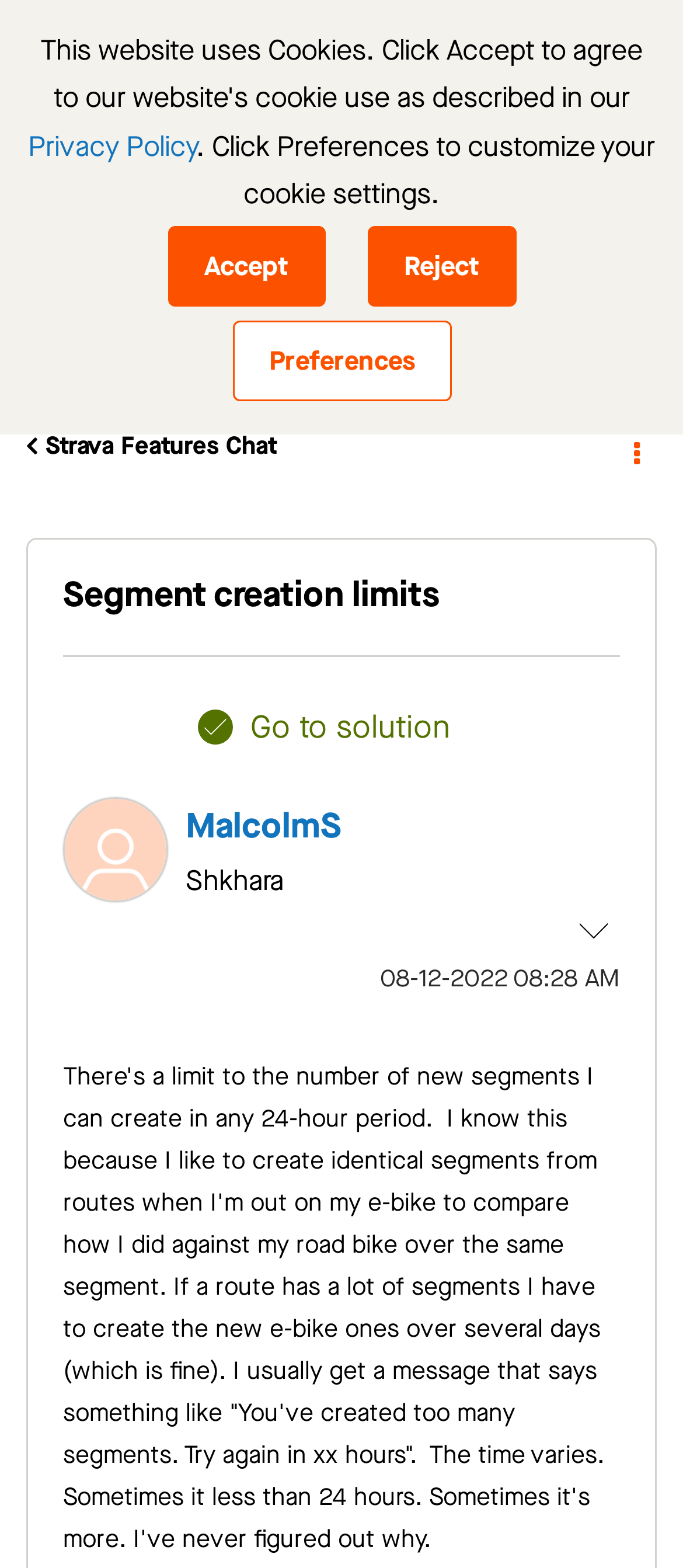What is the date of the post?
Offer a detailed and exhaustive answer to the question.

I found the answer by looking at the static text element with the text '‎08-12-2022' which is located below the author's name.